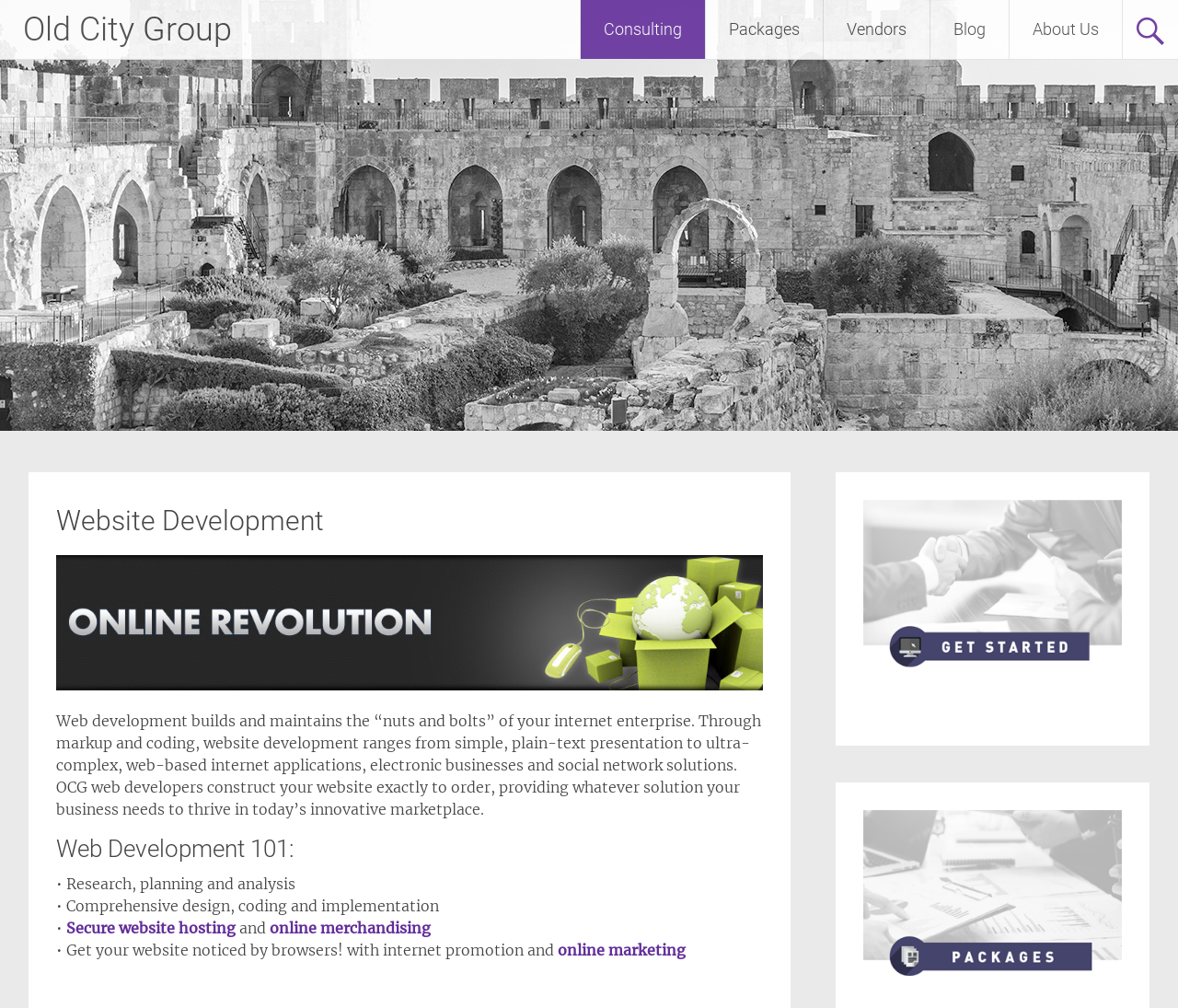Please determine the bounding box coordinates of the element's region to click in order to carry out the following instruction: "Read about Website Development". The coordinates should be four float numbers between 0 and 1, i.e., [left, top, right, bottom].

[0.048, 0.496, 0.648, 0.537]